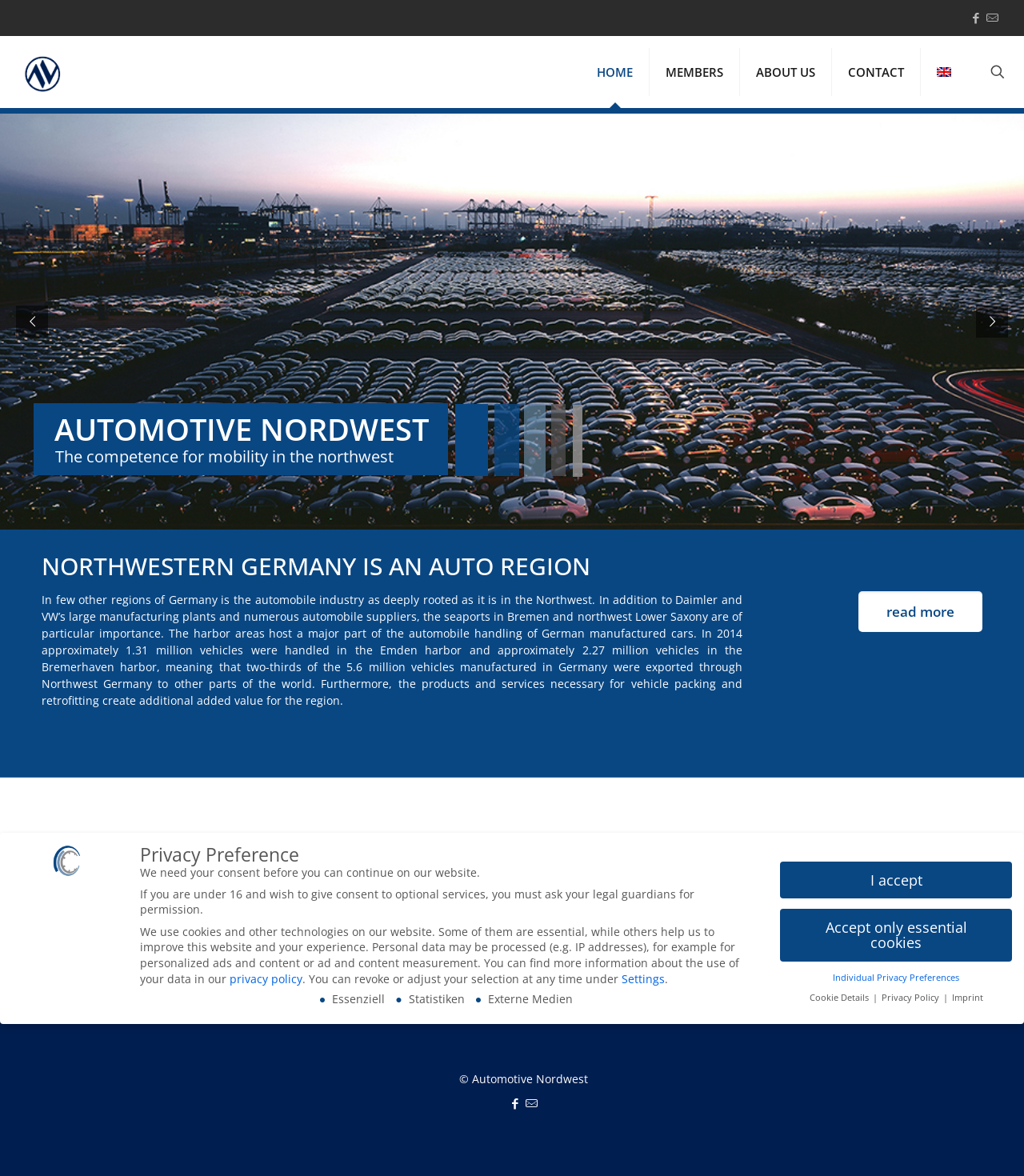From the image, can you give a detailed response to the question below:
What is the name of the organization mentioned?

The webpage is about 'Automotive Nordwest', which is likely an organization or entity that represents the automotive industry in the Northwest region of Germany.